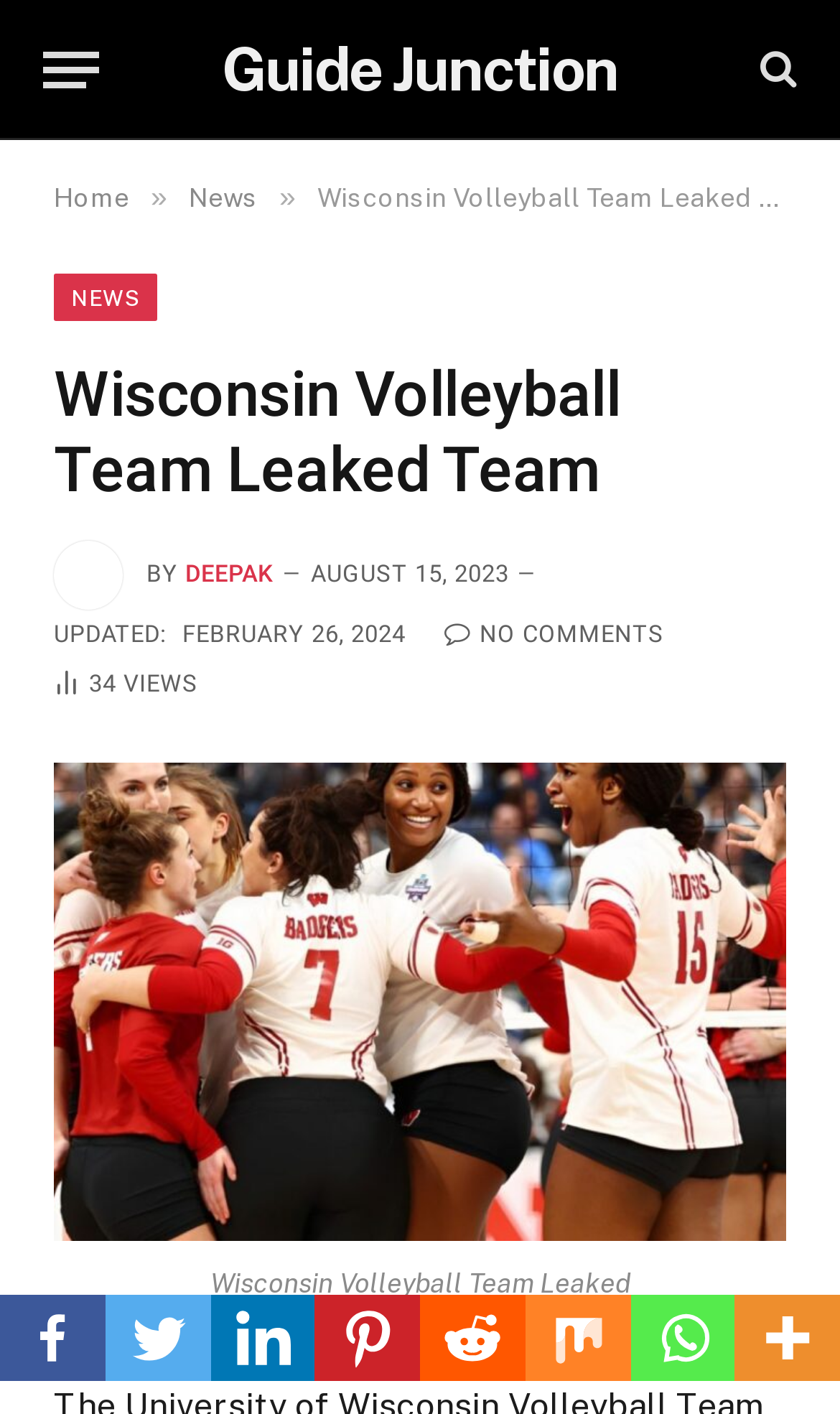Could you find the bounding box coordinates of the clickable area to complete this instruction: "View the Wisconsin Volleyball Team Leaked article"?

[0.064, 0.539, 0.936, 0.878]